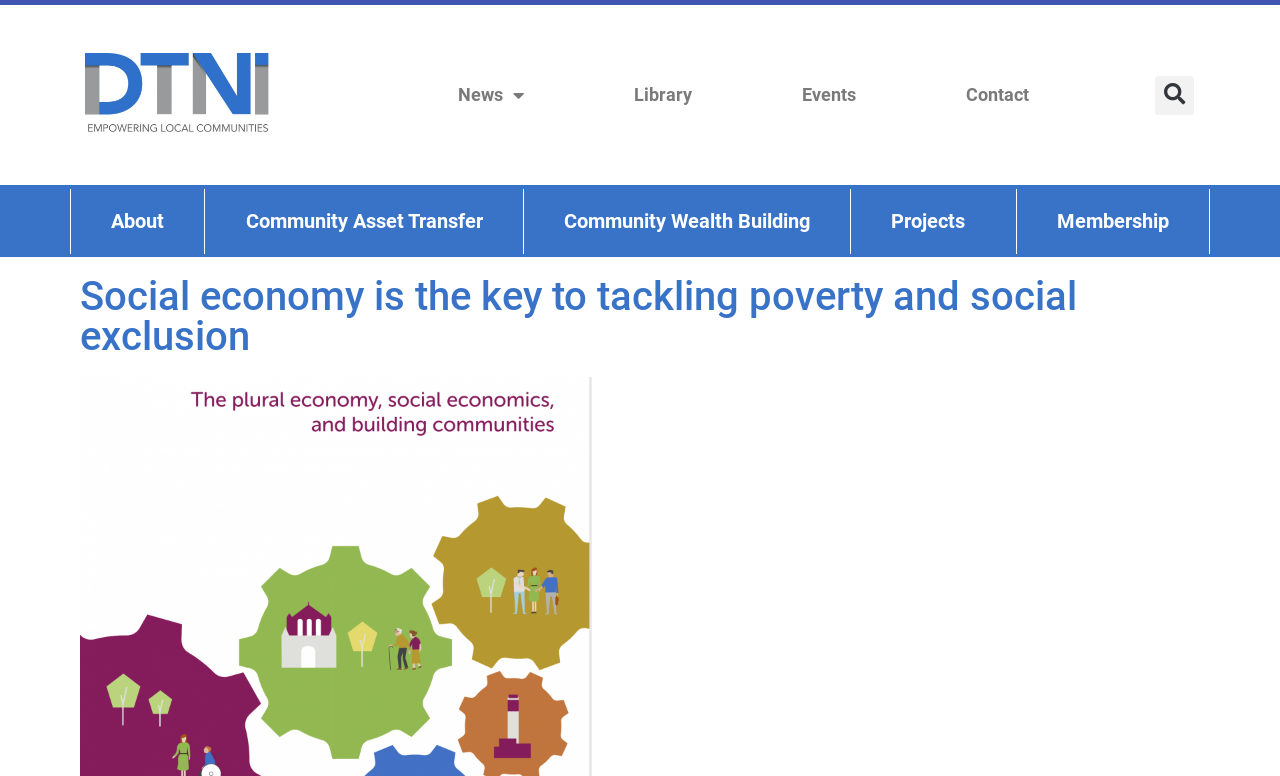What is the purpose of the button at the top right?
Please respond to the question with as much detail as possible.

I found a button element with the text 'Search' and a search input field nearby, which suggests that the button is used to submit a search query.